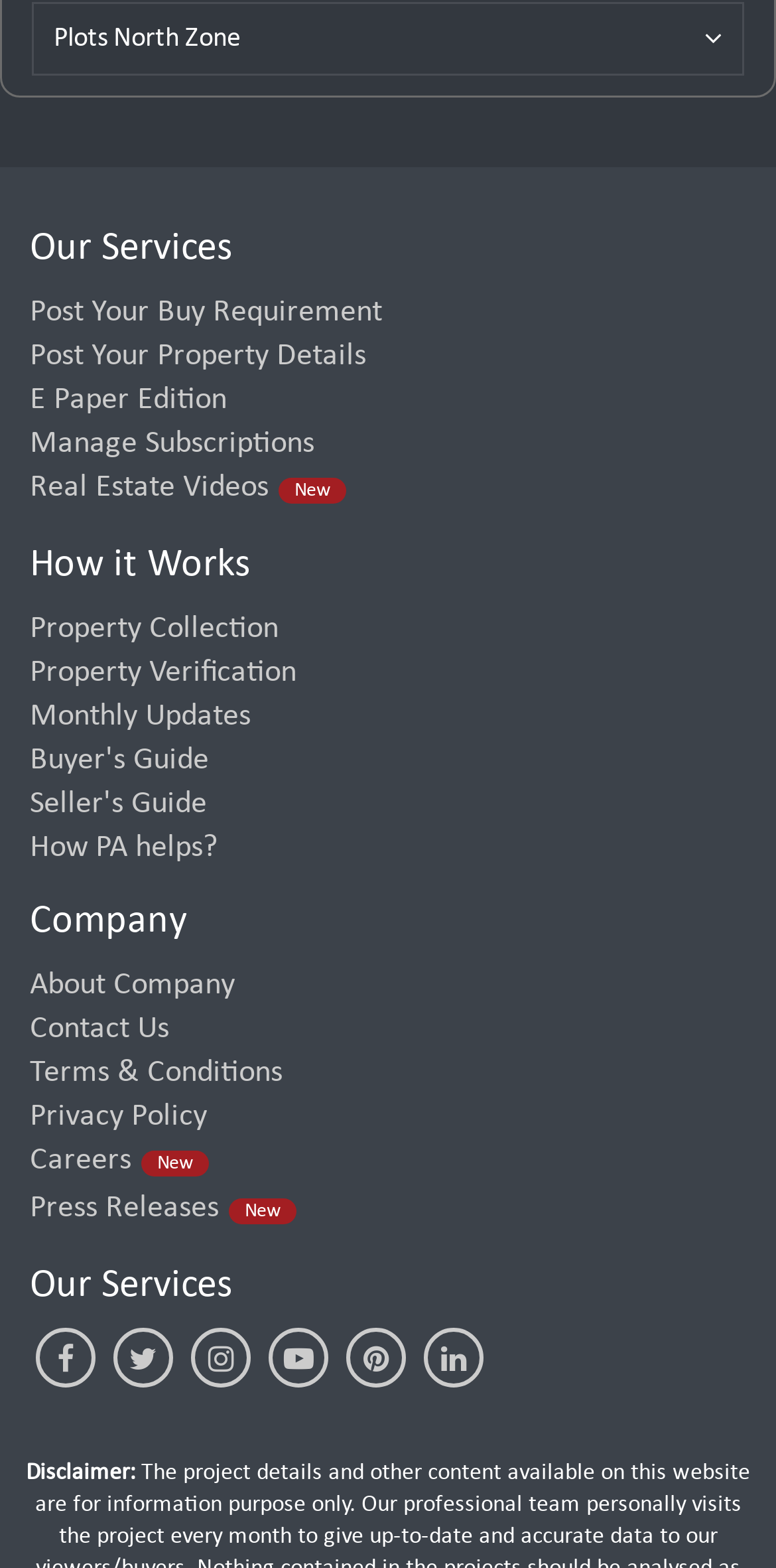What is the first service offered?
From the image, respond with a single word or phrase.

Post Your Buy Requirement